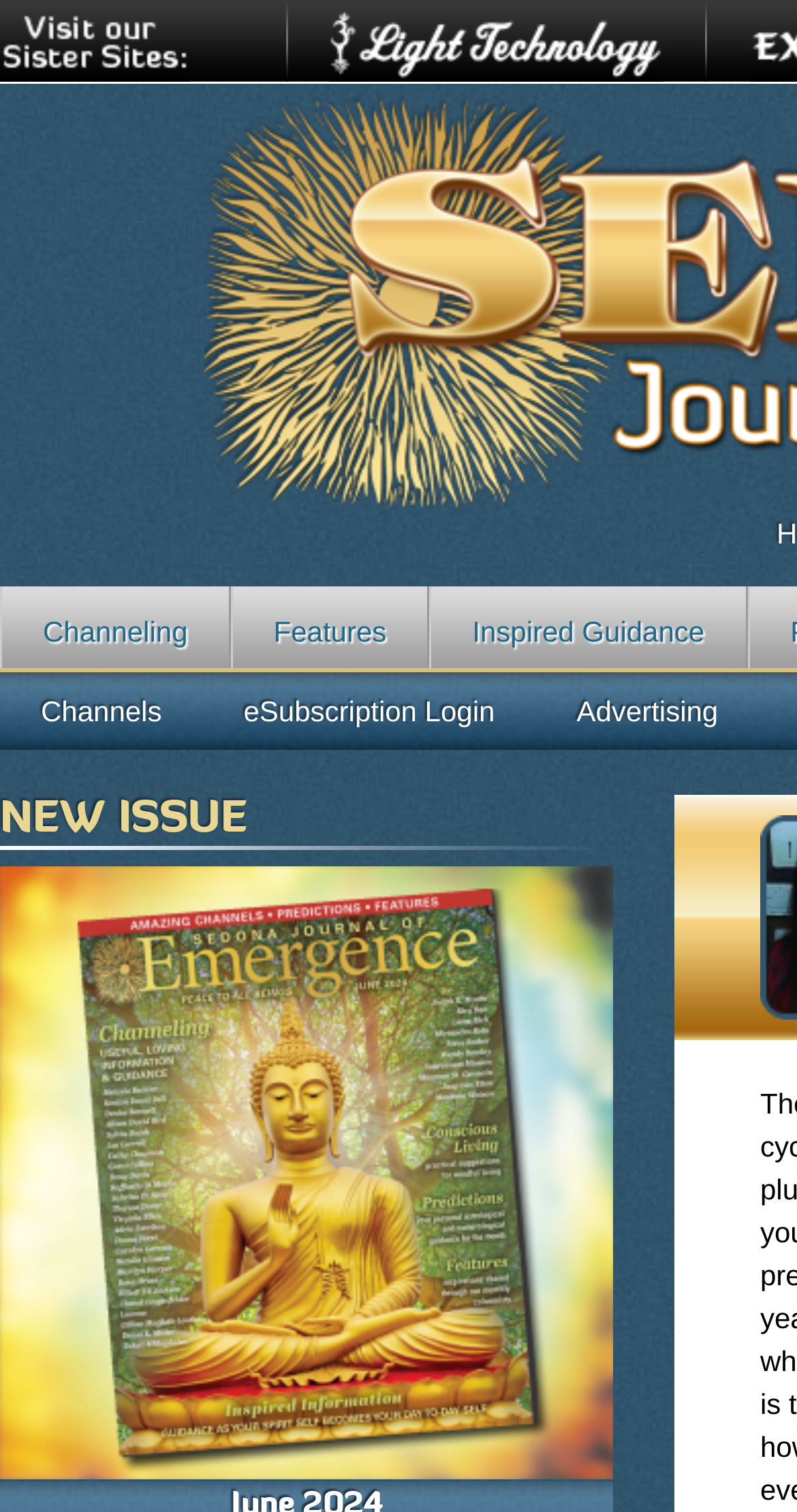Please identify the bounding box coordinates of the region to click in order to complete the given instruction: "visit sister sites". The coordinates should be four float numbers between 0 and 1, i.e., [left, top, right, bottom].

[0.0, 0.0, 0.238, 0.054]